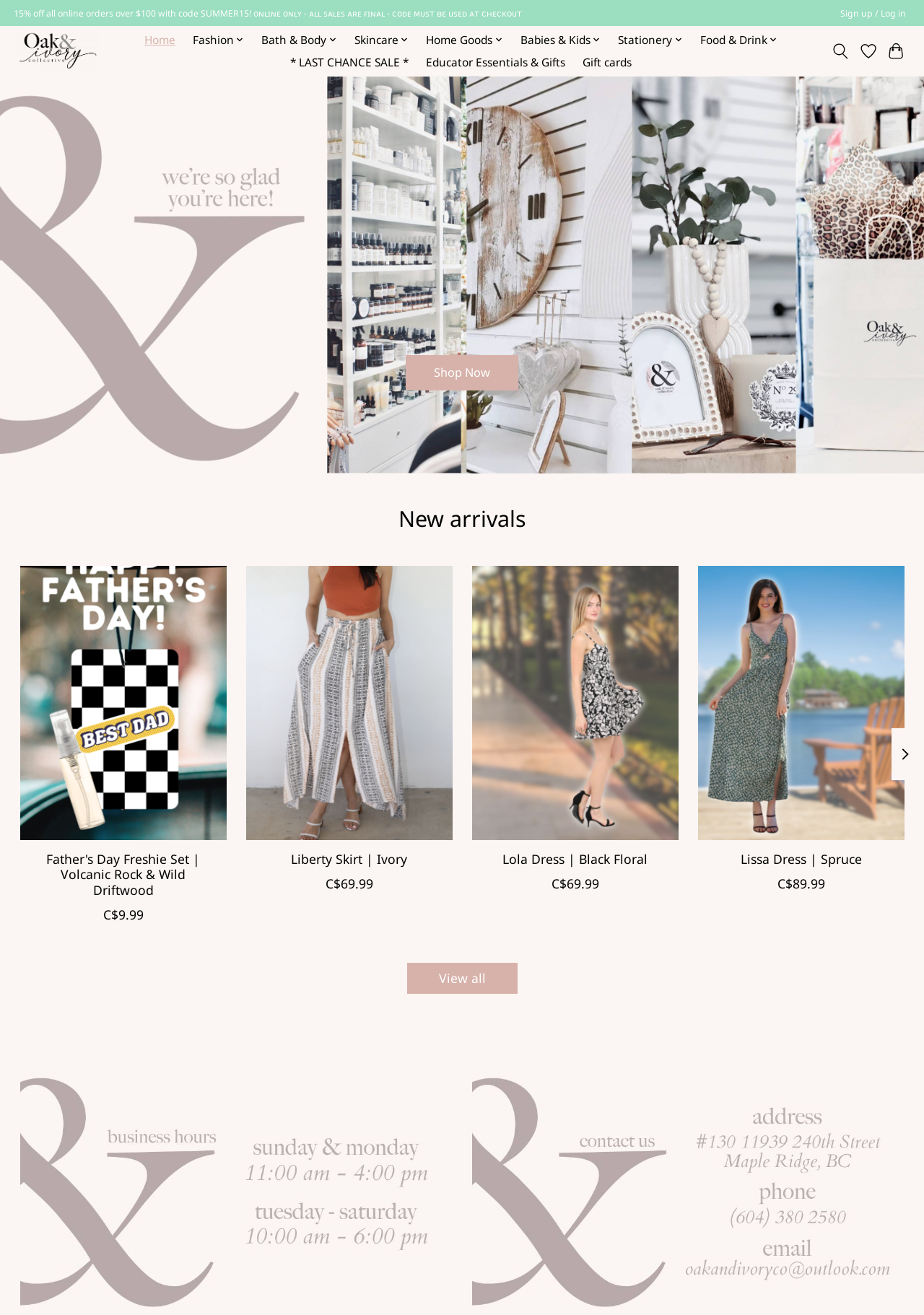Given the element description, predict the bounding box coordinates in the format (top-left x, top-left y, bottom-right x, bottom-right y), using floating point numbers between 0 and 1: Add to wishlist

[0.216, 0.435, 0.238, 0.451]